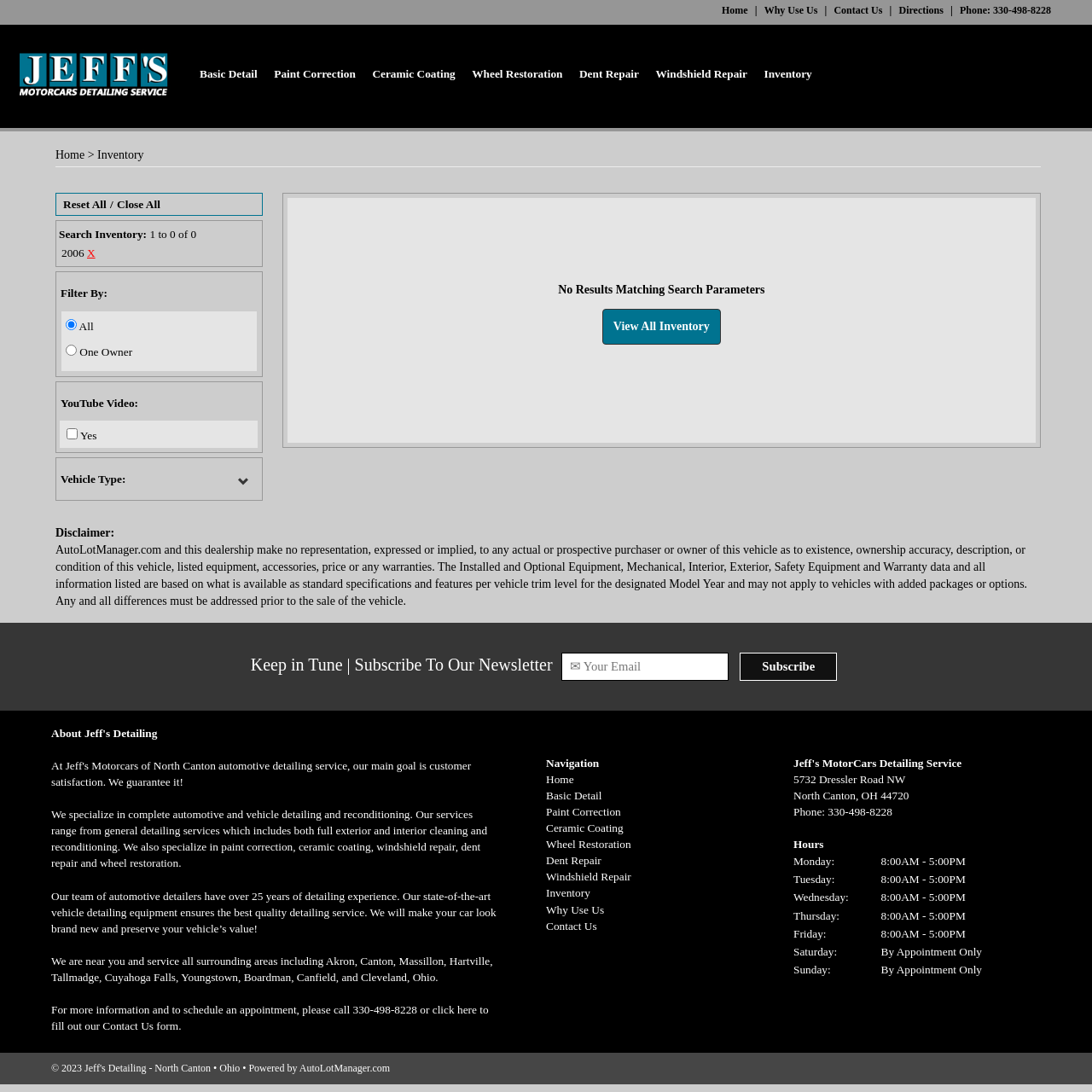Give a complete and precise description of the webpage's appearance.

This webpage is about Jeff's Motorcars Detailing Service, which provides vehicle inventory and detailing services. At the top, there is a navigation menu with links to "Home", "Why Use Us", "Contact Us", "Directions", and "Phone: 330-498-8228". Below the navigation menu, there is a section with links to different detailing services, including "Basic Detail", "Paint Correction", "Ceramic Coating", "Wheel Restoration", "Dent Repair", and "Windshield Repair". 

To the left of the detailing services section, there is an image. Below the detailing services section, there is a search bar with a label "Search Inventory:" and a button to reset all filters. There is also a filter by option with radio buttons for "All" and "One Owner" and a checkbox for "YouTube Video". 

Further down, there is a section with a disclaimer text, followed by a section with a YouTube video link and a vehicle type filter. Below that, there is a section with a message "No Results Matching Search Parameters" and a link to "View All Inventory". 

On the right side of the page, there is a section with a newsletter subscription form, a section with a description of the detailing services, and a section with the company's address, phone number, and hours of operation. The hours of operation are presented in a table format, with columns for days of the week and hours. 

At the bottom of the page, there is a navigation menu with links to various pages, including "Home", "Basic Detail", "Paint Correction", "Ceramic Coating", "Wheel Restoration", "Dent Repair", "Windshield Repair", "Inventory", "Why Use Us", and "Contact Us".